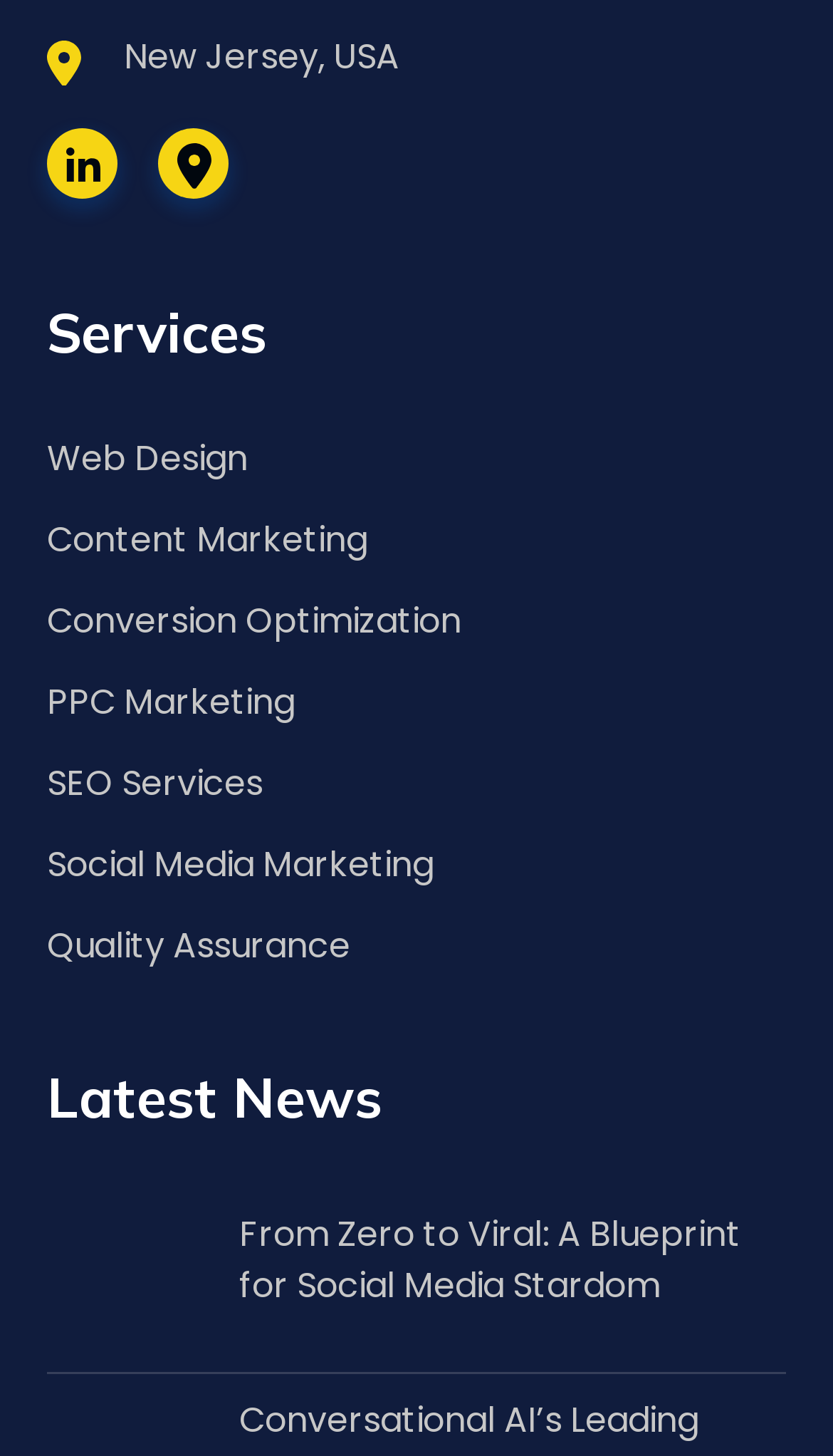Determine the bounding box coordinates of the clickable region to follow the instruction: "Learn about Conversion Optimization".

[0.056, 0.41, 0.554, 0.444]